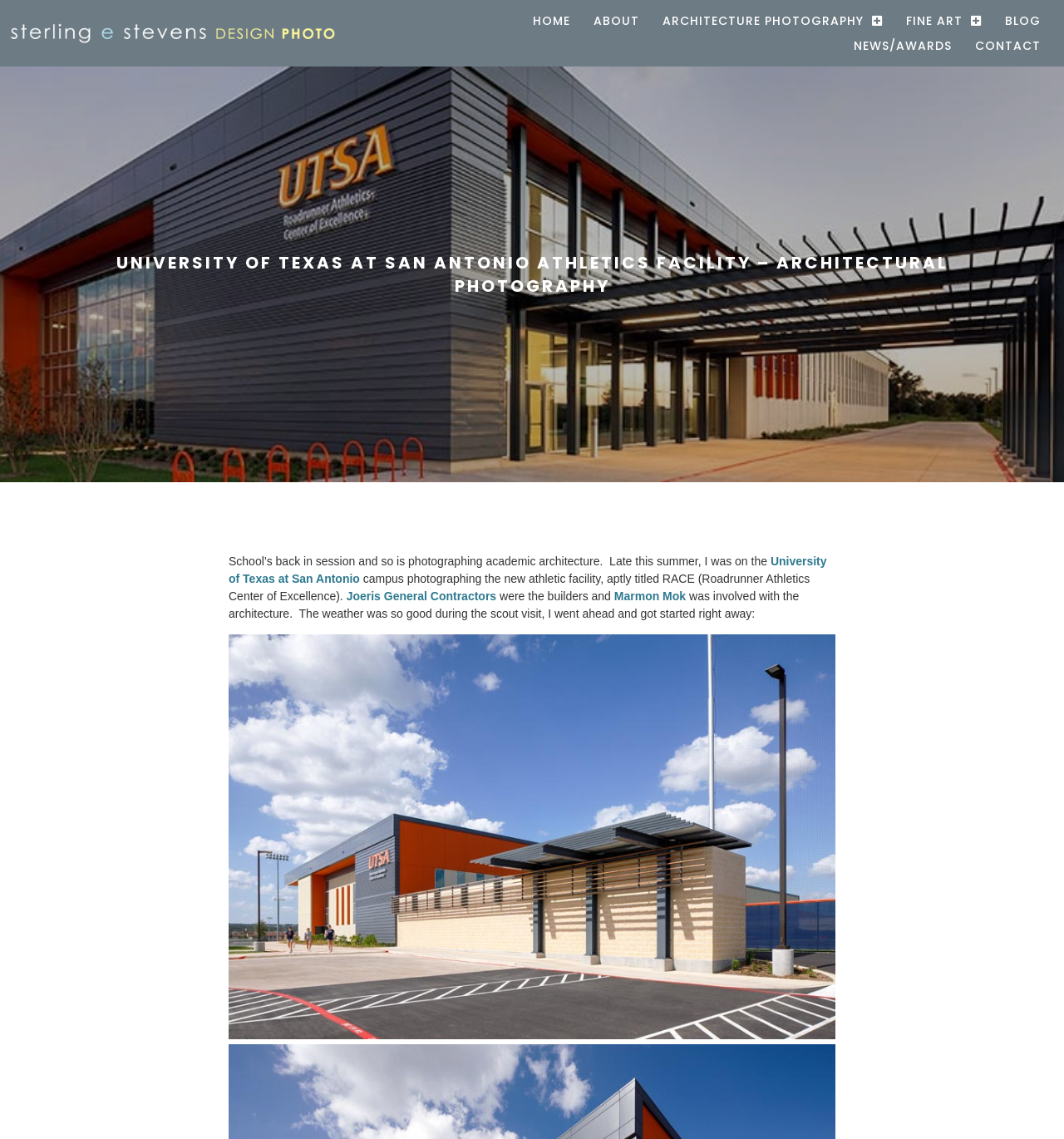Please determine the bounding box coordinates of the element to click on in order to accomplish the following task: "Click on the Cami Dress article". Ensure the coordinates are four float numbers ranging from 0 to 1, i.e., [left, top, right, bottom].

None